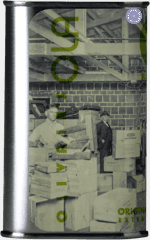What achievement is being announced in the context of the image?
Give a thorough and detailed response to the question.

The image is used to complement the announcement of Olivaia's impressive achievement of winning two Silver Awards at the 2021 NYIOOC World Olive Oil Competition, highlighting their commitment to quality.